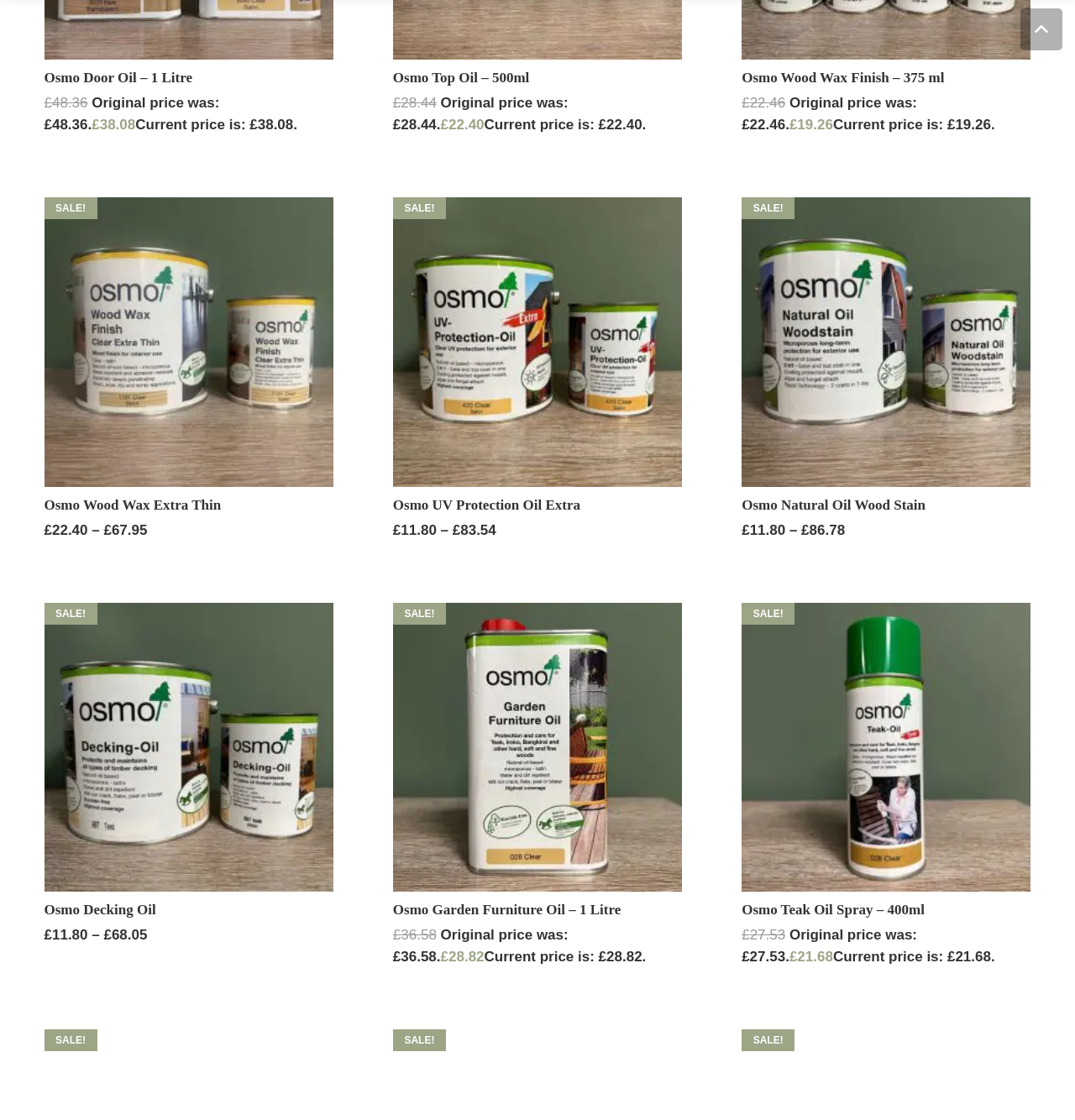Please identify the bounding box coordinates of the area I need to click to accomplish the following instruction: "Select options for 'Osmo Door Oil - 1 Litre'".

[0.033, 0.131, 0.318, 0.167]